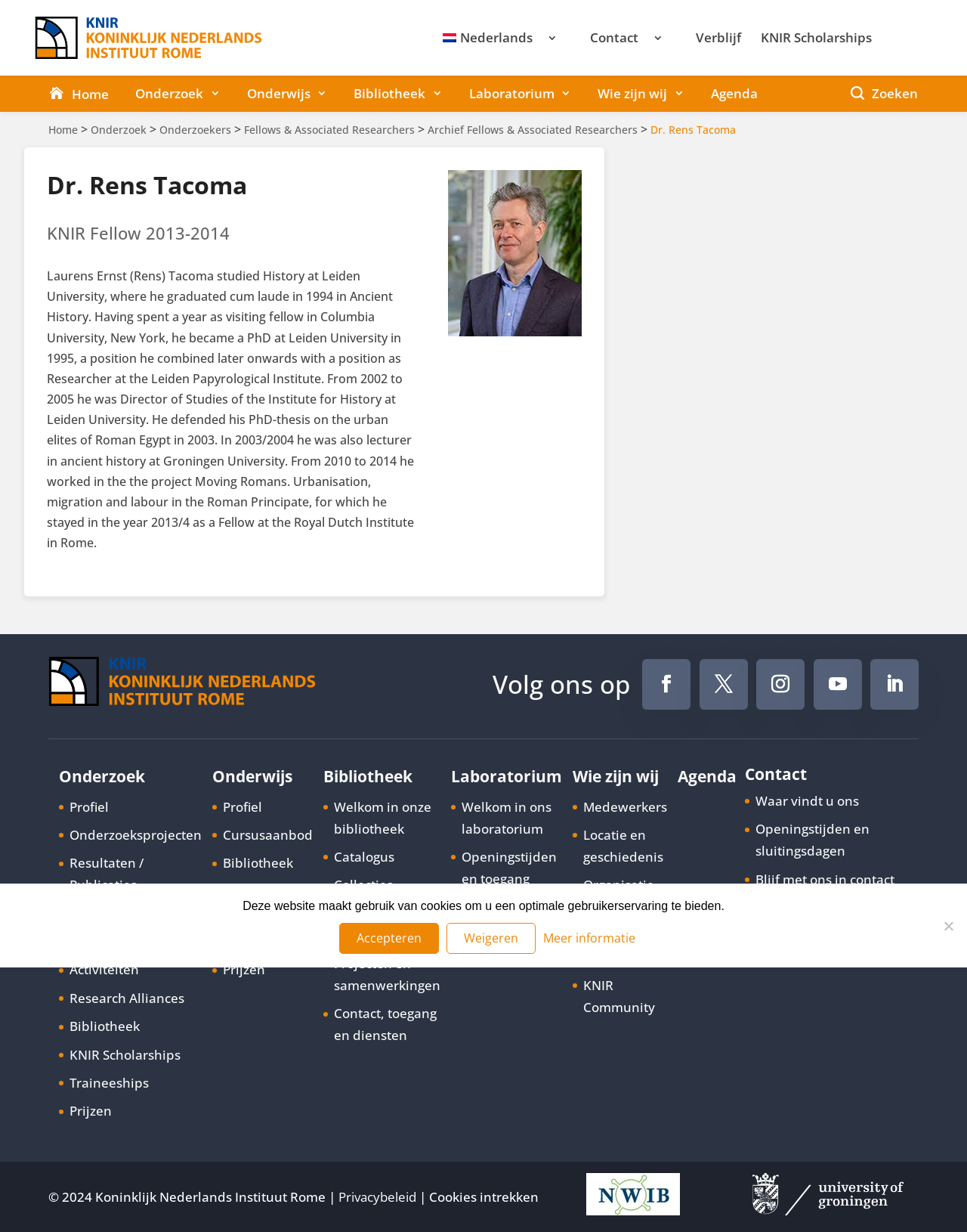Provide the bounding box coordinates, formatted as (top-left x, top-left y, bottom-right x, bottom-right y), with all values being floating point numbers between 0 and 1. Identify the bounding box of the UI element that matches the description: Blijf met ons in contact

[0.781, 0.706, 0.925, 0.721]